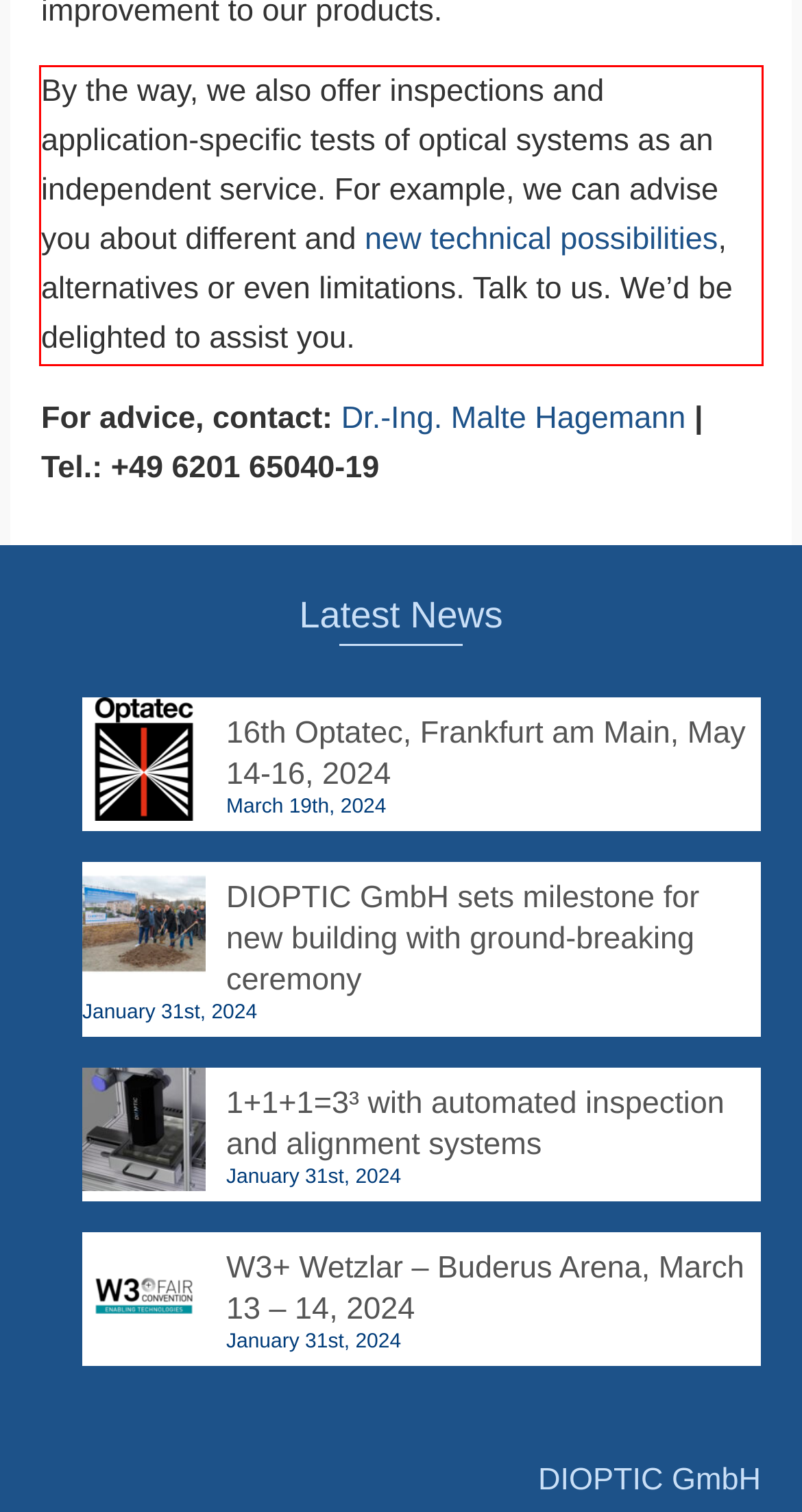Within the screenshot of a webpage, identify the red bounding box and perform OCR to capture the text content it contains.

By the way, we also offer inspections and application-specific tests of optical systems as an independent service. For example, we can advise you about different and new technical possibilities, alternatives or even limitations. Talk to us. We’d be delighted to assist you.